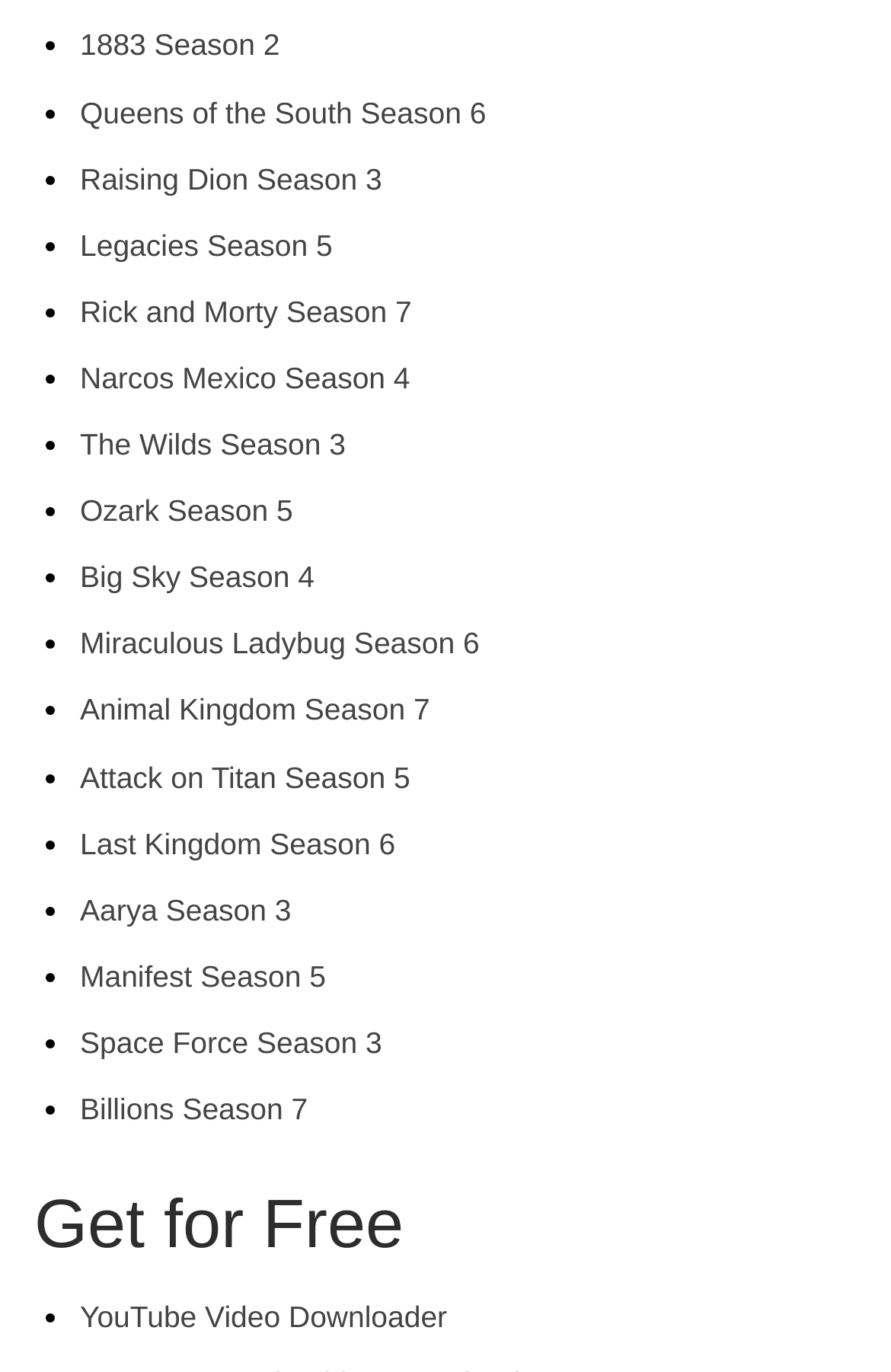Could you provide the bounding box coordinates for the portion of the screen to click to complete this instruction: "Click on 1883 Season 2"?

[0.09, 0.021, 0.314, 0.046]